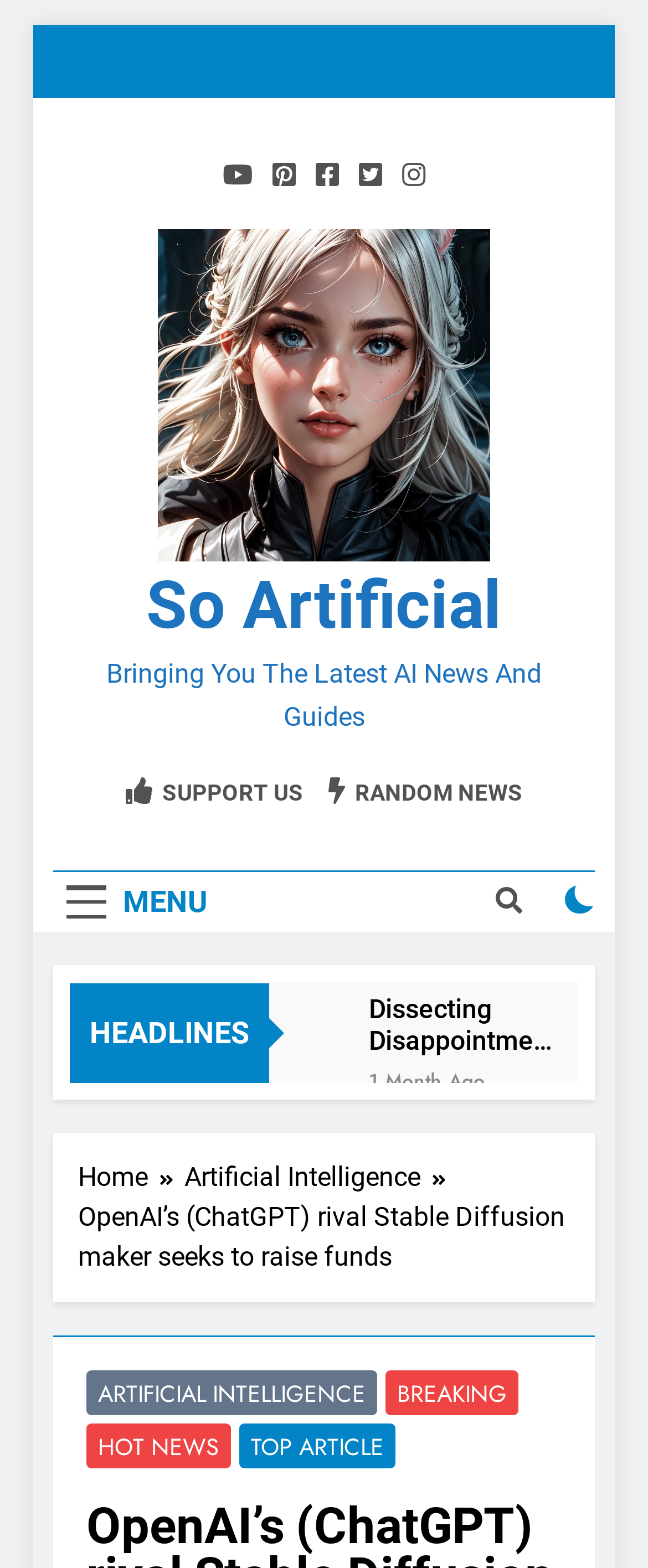Please provide a short answer using a single word or phrase for the question:
What is the function of the 'MENU' button?

To expand or collapse the menu